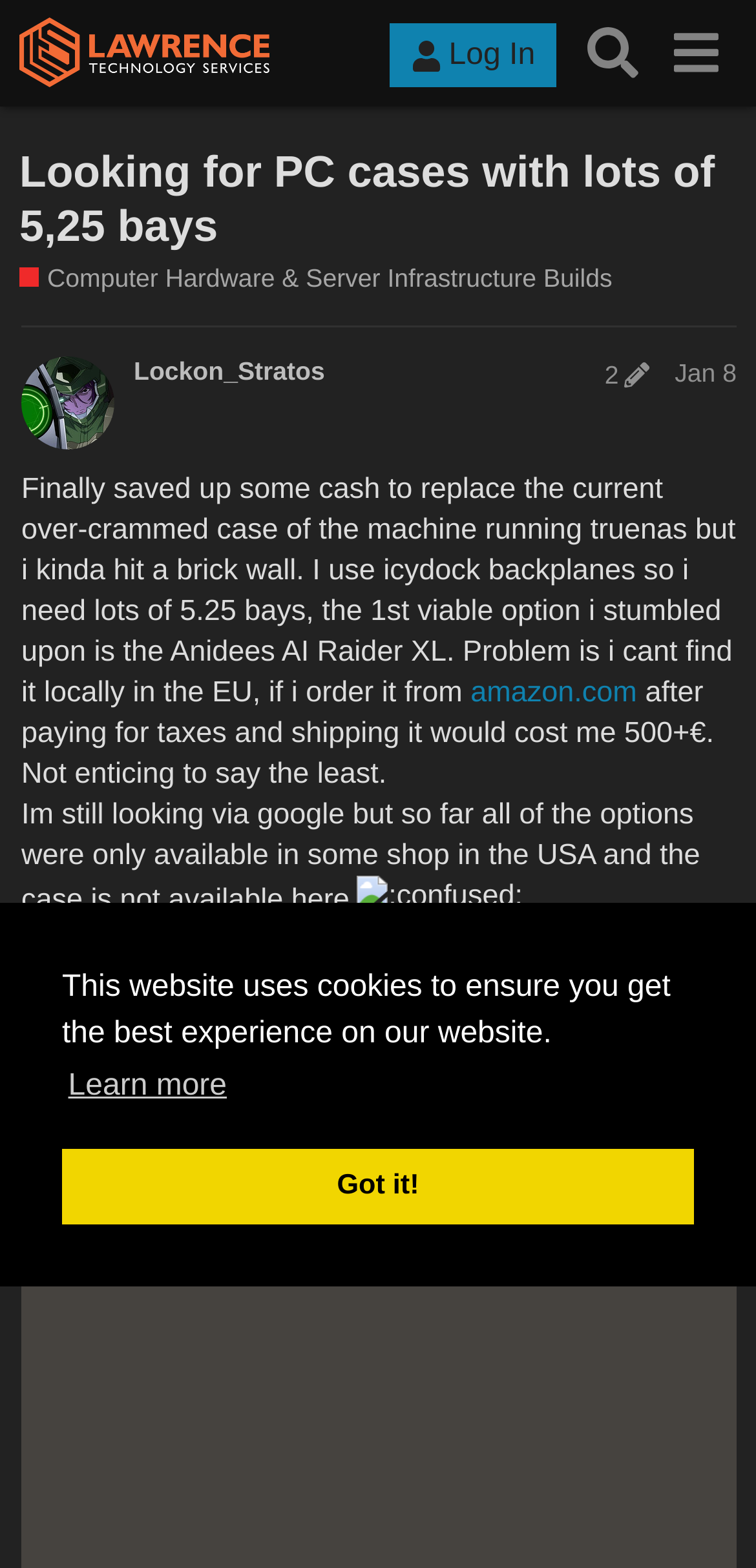Please determine the bounding box coordinates of the element to click in order to execute the following instruction: "Search for topics". The coordinates should be four float numbers between 0 and 1, specified as [left, top, right, bottom].

[0.755, 0.008, 0.865, 0.06]